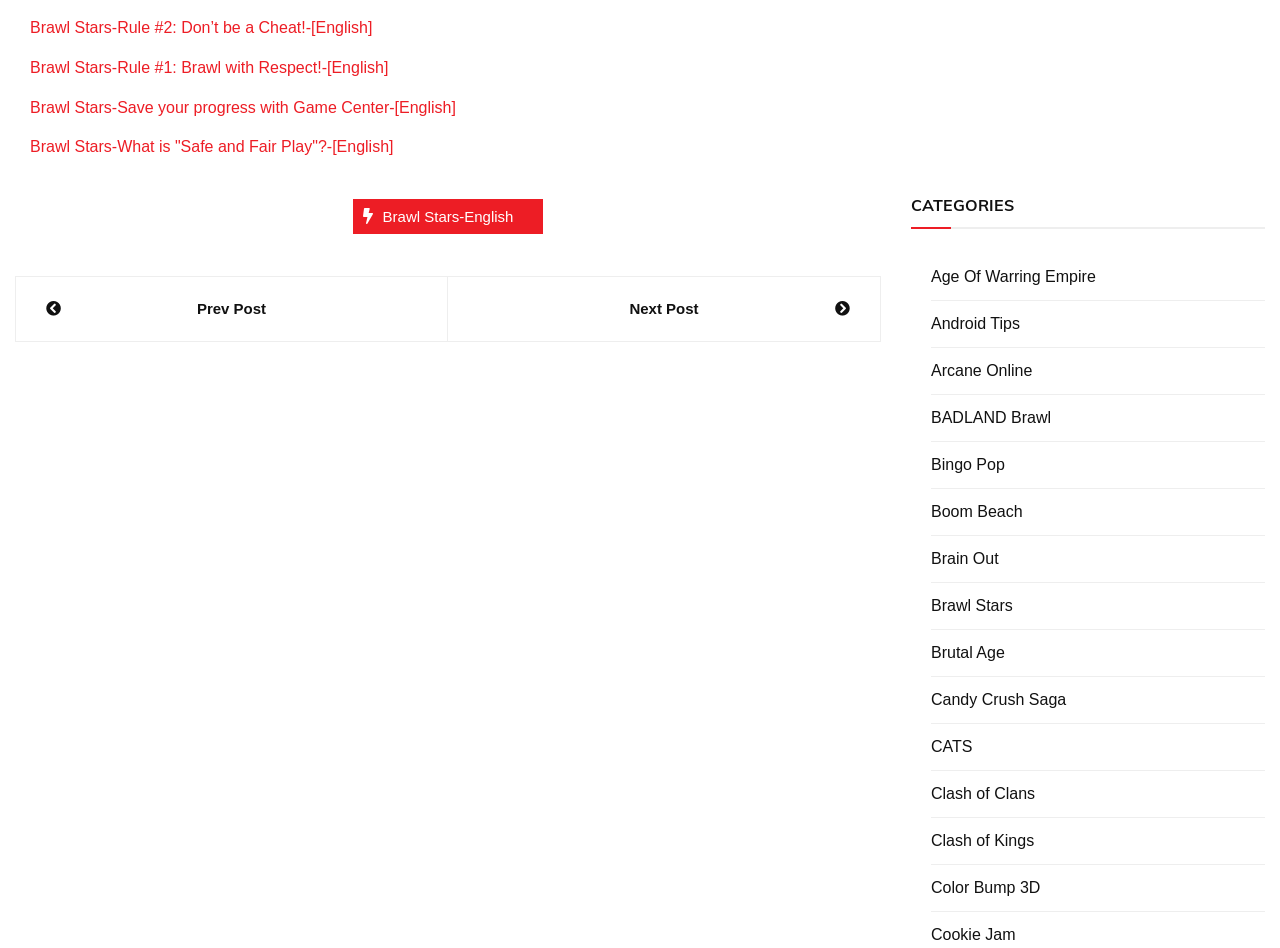Determine the bounding box coordinates of the region I should click to achieve the following instruction: "Download the presentation material". Ensure the bounding box coordinates are four float numbers between 0 and 1, i.e., [left, top, right, bottom].

None